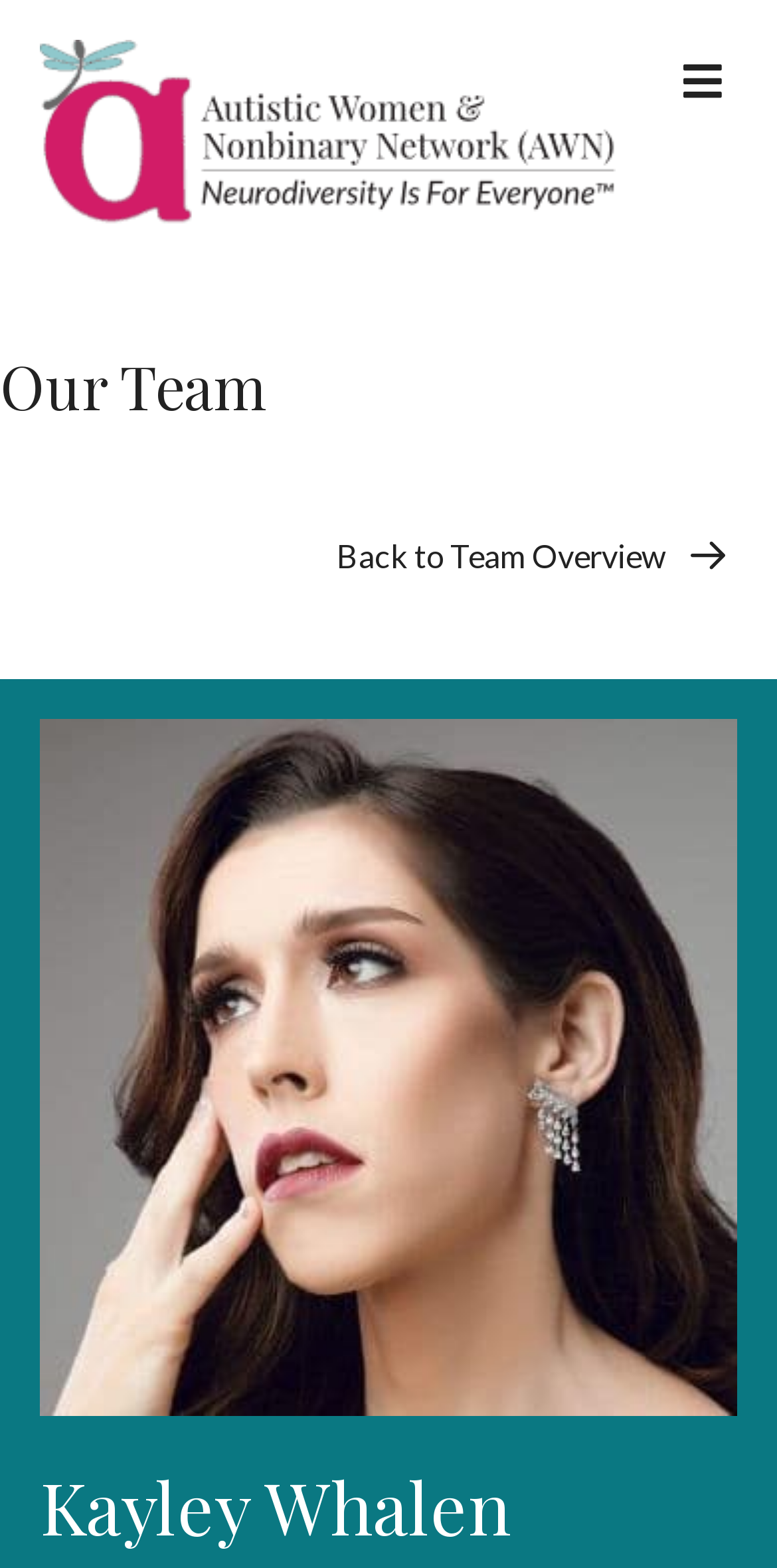Based on the provided description, "Menu", find the bounding box of the corresponding UI element in the screenshot.

[0.859, 0.03, 0.949, 0.074]